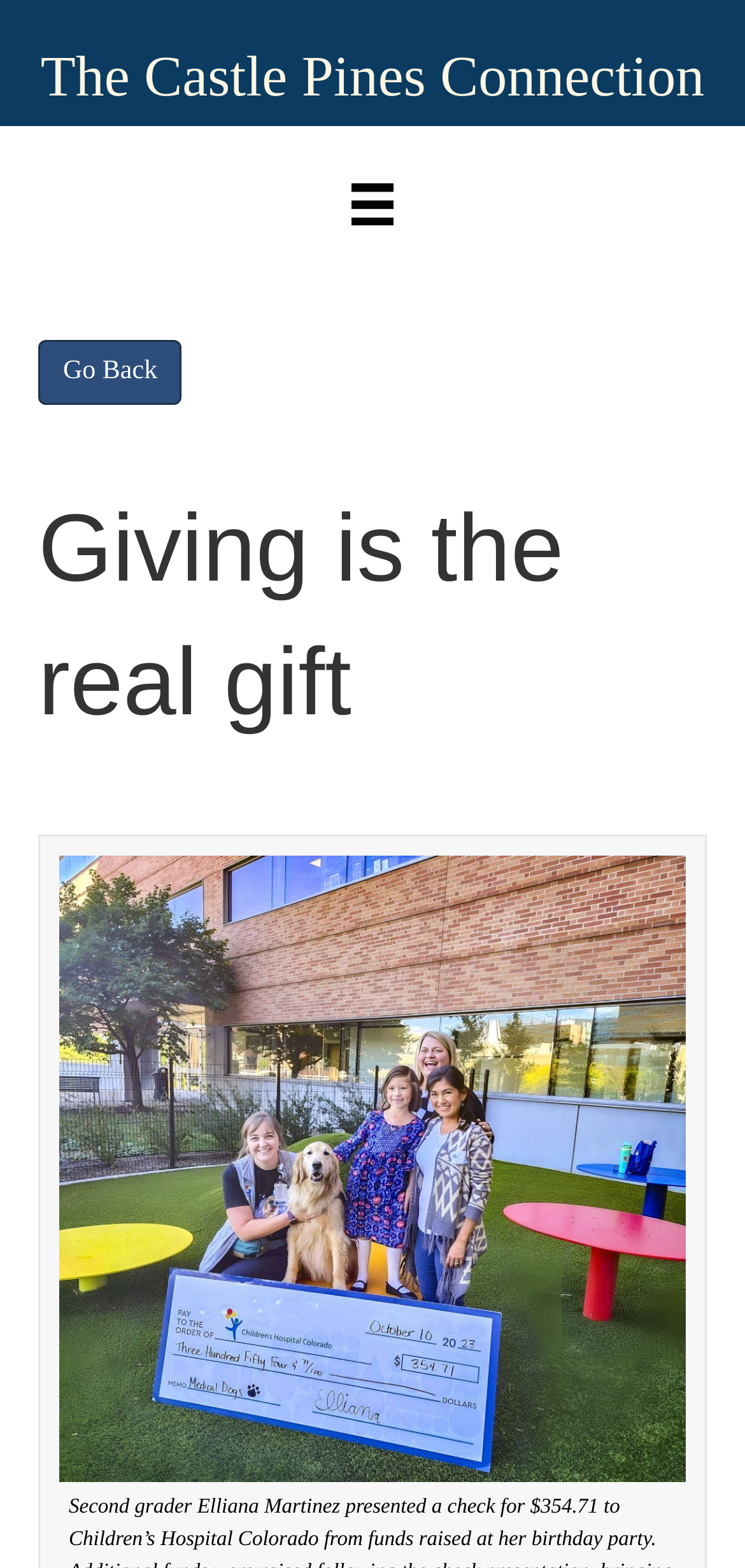Given the description: "aria-label="Menu"", determine the bounding box coordinates of the UI element. The coordinates should be formatted as four float numbers between 0 and 1, [left, top, right, bottom].

[0.446, 0.105, 0.554, 0.144]